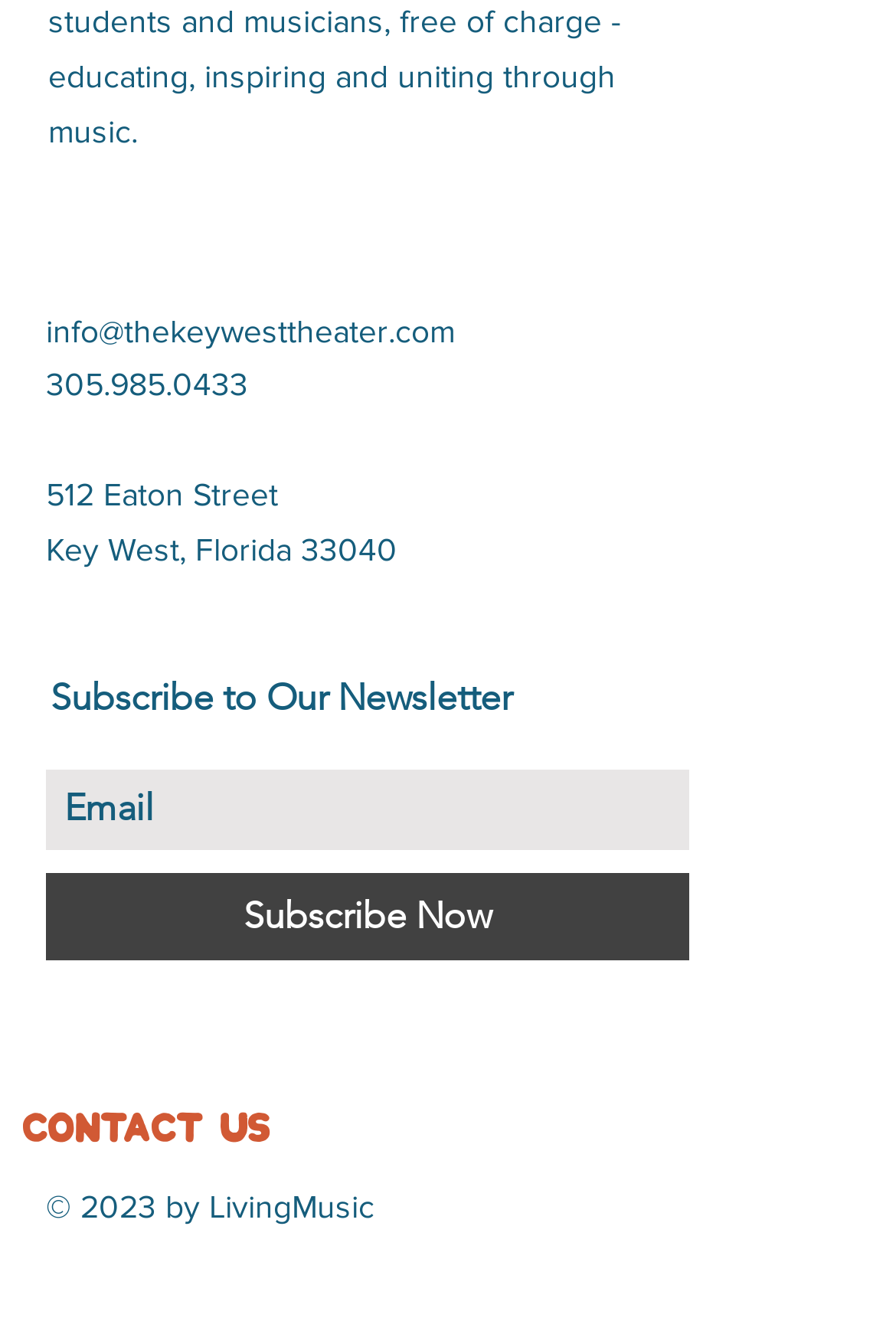Given the element description Subscribe Now, predict the bounding box coordinates for the UI element in the webpage screenshot. The format should be (top-left x, top-left y, bottom-right x, bottom-right y), and the values should be between 0 and 1.

[0.051, 0.66, 0.769, 0.726]